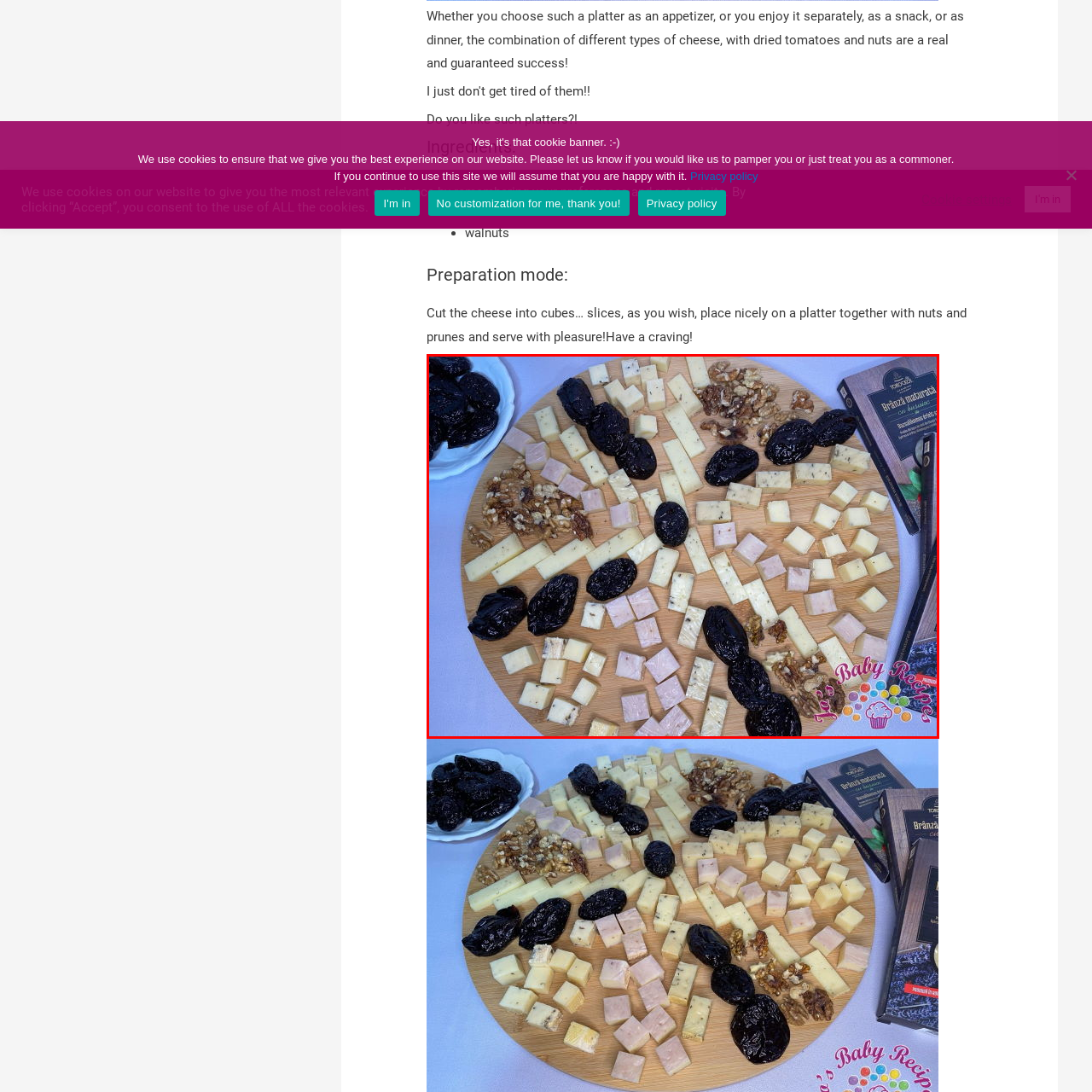Examine the red-bounded region in the image and describe it in detail.

The image showcases a beautifully arranged cheese platter, featuring a vibrant selection of cheeses interspersed with prunes and walnuts. The wooden board is neatly organized, with various cubes of cheese varying in color and texture. Dark, rich prunes are spaced throughout the platter, adding contrast and a hint of sweetness to the savory cheeses. Walnut pieces contribute a crunchy texture, enhancing the overall flavor profile. This delightful ensemble is perfect for serving as an appetizer or a light snack, highlighting a combination that invites sharing and enjoyment. The presentation is inviting, making it an ideal centerpiece for gatherings or a cozy night in.